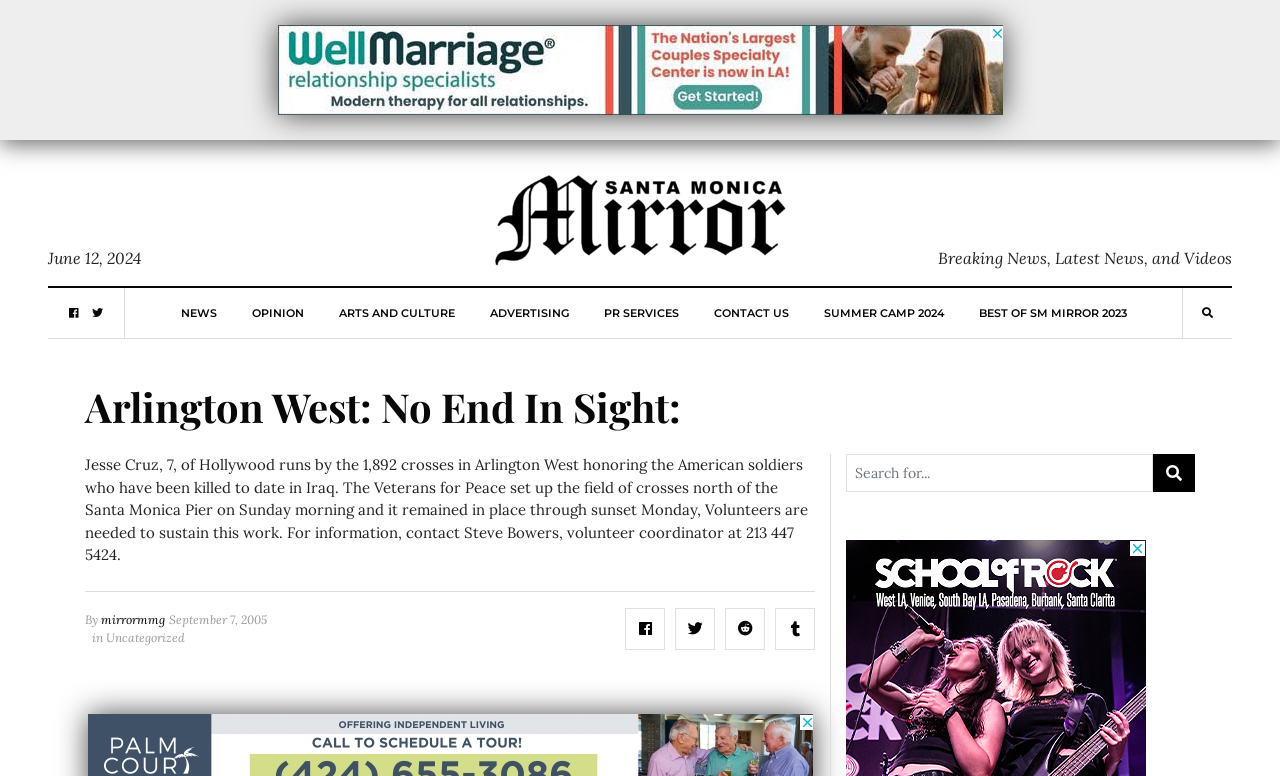Please find the bounding box for the UI element described by: "aria-label="Search for..." name="s" placeholder="Search for..."".

[0.661, 0.585, 0.901, 0.634]